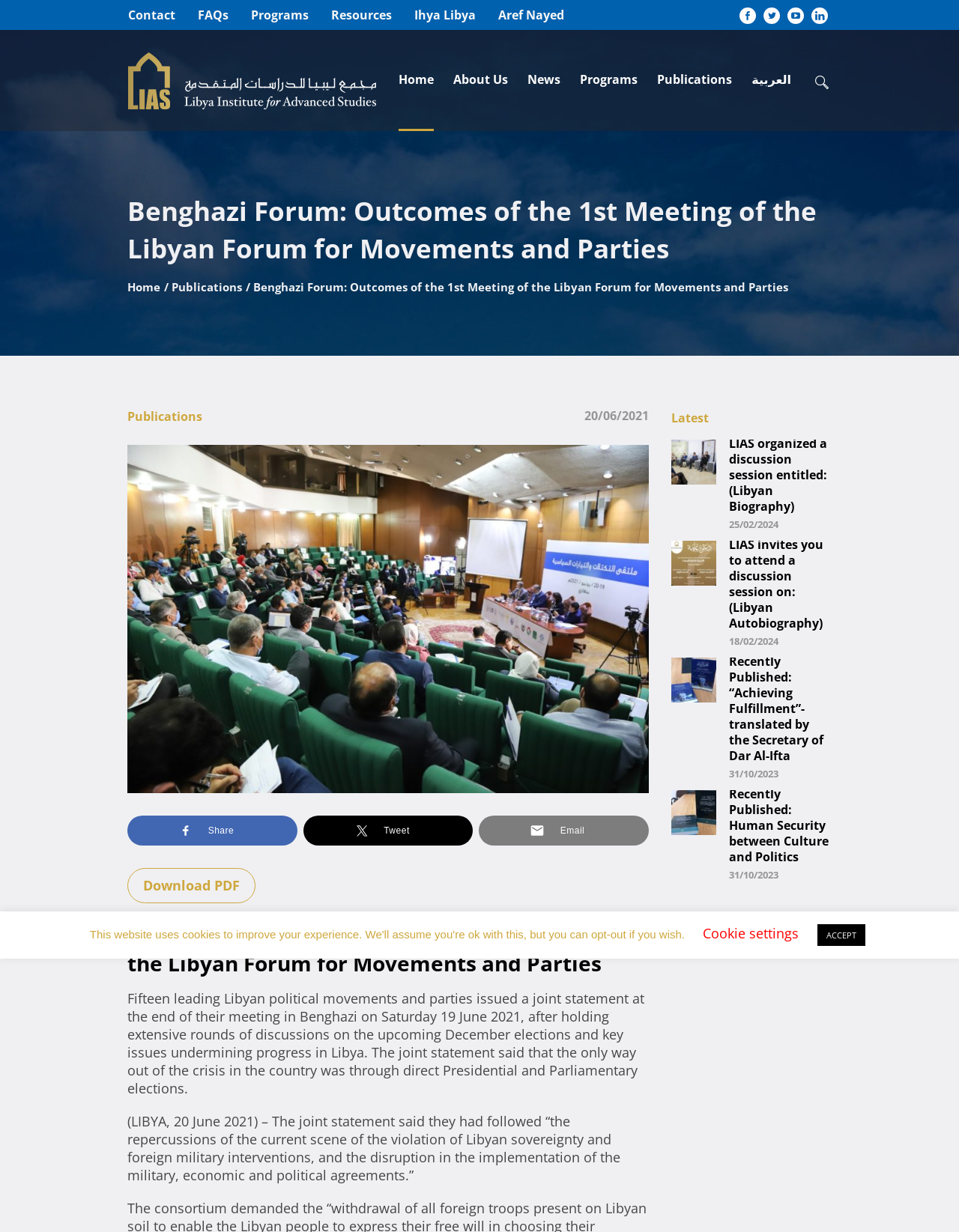Can you identify the bounding box coordinates of the clickable region needed to carry out this instruction: 'Click on the 'Download PDF' link'? The coordinates should be four float numbers within the range of 0 to 1, stated as [left, top, right, bottom].

[0.133, 0.705, 0.266, 0.733]